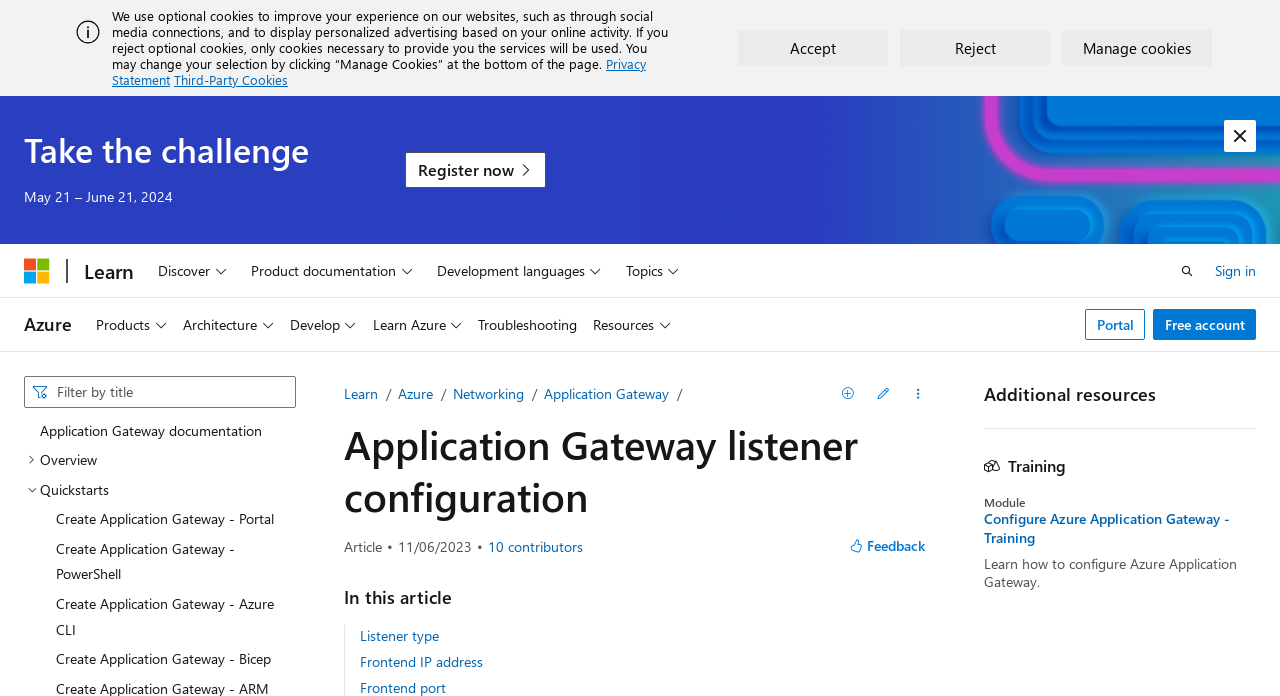What is the text of the webpage's headline?

Application Gateway listener configuration